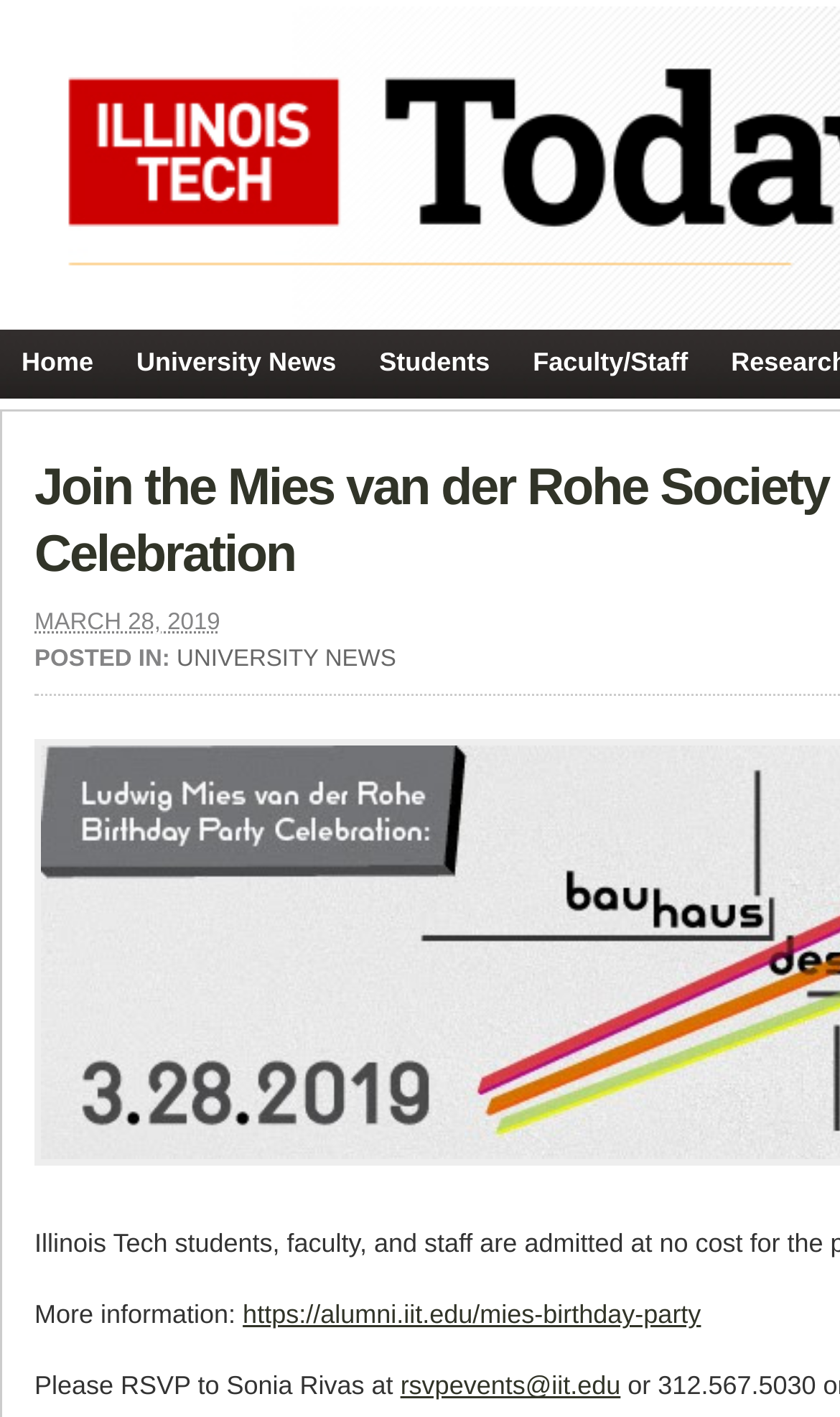What is the URL of the Mies Birthday Party page?
Based on the visual information, provide a detailed and comprehensive answer.

I found the URL 'https://alumni.iit.edu/mies-birthday-party' in the link element, which is a child of the StaticText element with the text 'More information:'.